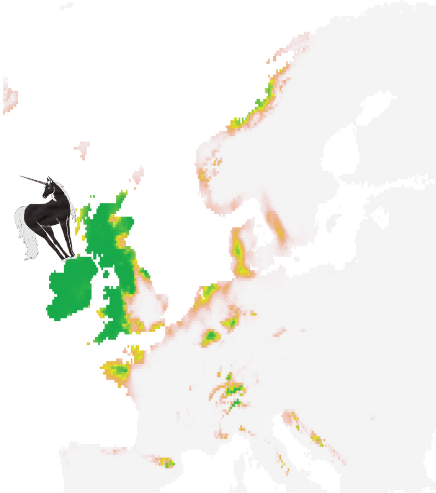Elaborate on the elements present in the image.

The image presents a unique visualization of a modeled distribution of a unicorn whose dispersal is limited to Great Britain and Ireland. The map shows green regions representing optimal habitat suitability for the unicorn, suggesting areas where this mythical creature could potentially thrive. Surrounding regions are illustrated in varying shades, indicating lesser habitat suitability. A black unicorn illustration is prominently featured on the map, reinforcing the fantastical element of the simulation. This representation serves as part of a broader discussion on the use of virtual species in ecological modeling, emphasizing the innovative approaches ecologists are adopting to validate and enhance species distribution models (SDMs) within the field of ecology.